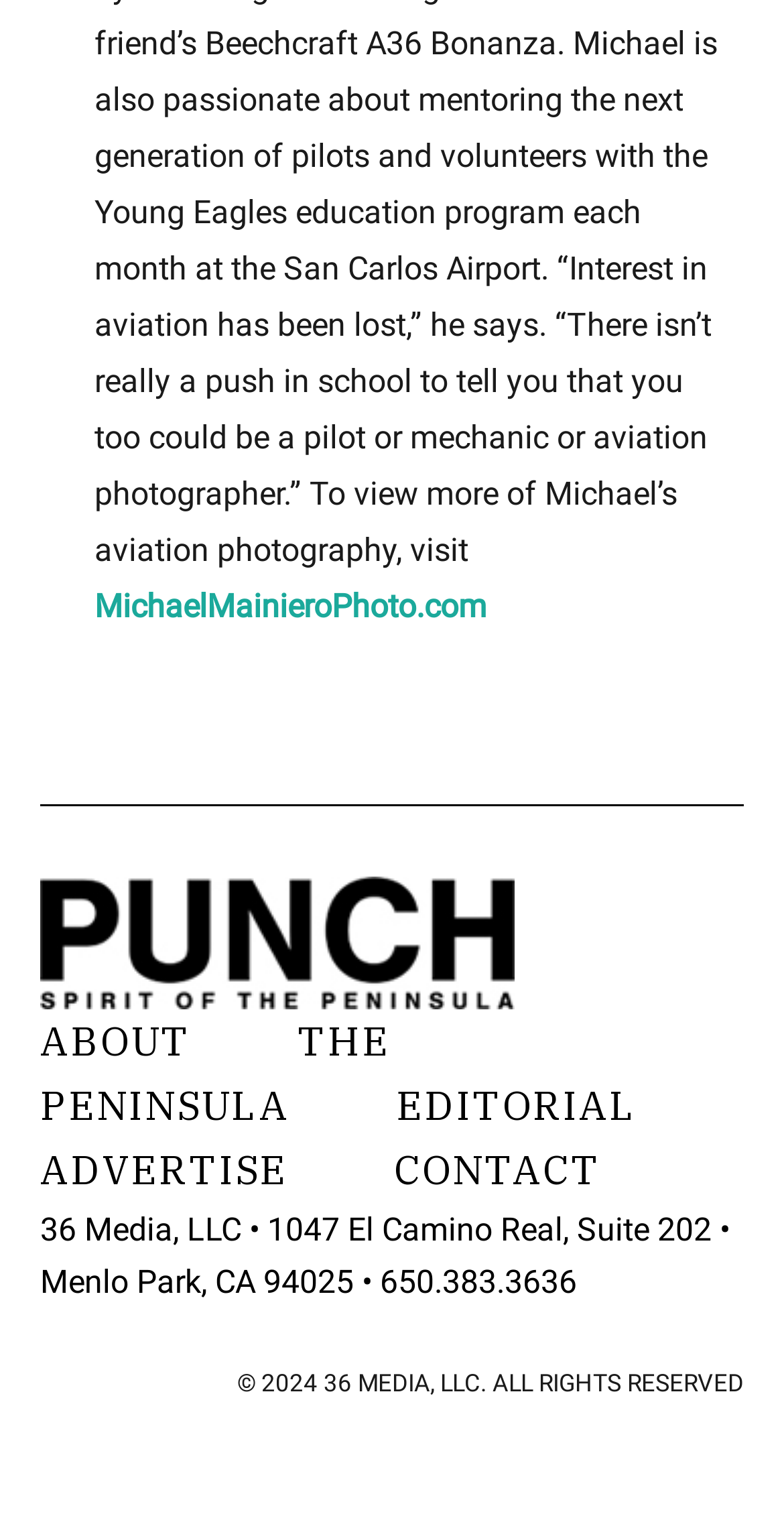Find the bounding box coordinates for the HTML element specified by: "Contact".

[0.503, 0.753, 0.767, 0.789]